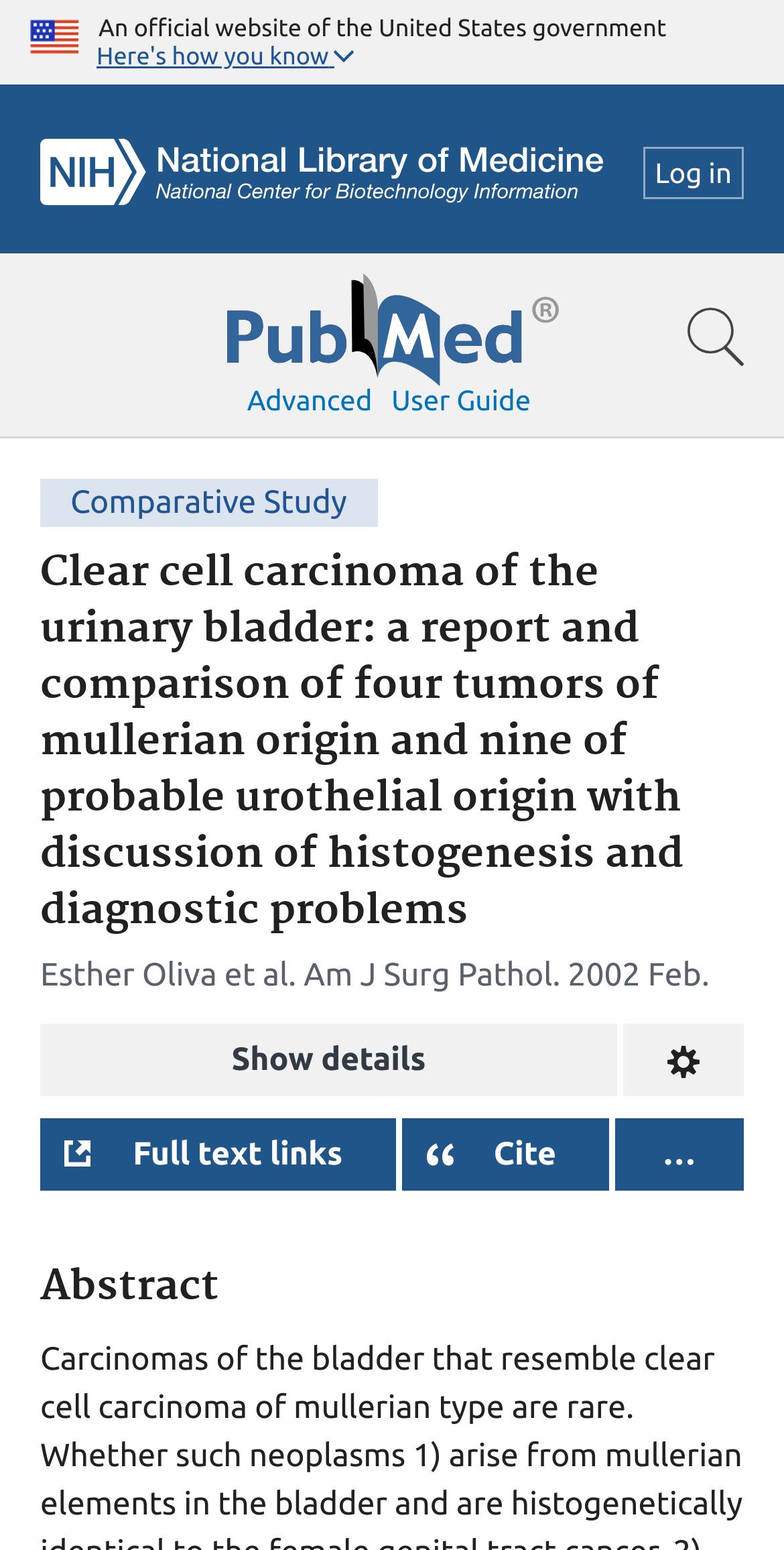Describe every aspect of the webpage in a detailed manner.

This webpage appears to be a scientific article from PubMed, a government website. At the top left corner, there is a U.S. flag image, accompanied by a text stating "An official website of the United States government". Next to it, there is a button labeled "Here's how you know" and an NCBI logo. On the top right corner, there is a log-in link.

Below the top section, there is a search bar that spans the entire width of the page. Within the search bar, there are several links, including a PubMed logo, "Show search bar", "Advanced", and "User guide". 

The main content of the webpage is divided into sections. The first section has a heading that reads "Clear cell carcinoma of the urinary bladder: a report and comparison of four tumors of mullerian origin and nine of probable urothelial origin with discussion of histogenesis and diagnostic problems". Below the heading, there are several lines of text, including the authors' names, the journal title "Am J Surg Pathol", and the publication date "2002 Feb".

Further down, there are several buttons, including "Show details", "Change format", "Full text links", and "Open dialog with citation text in different styles". The latter button has a text "Cite" next to it. There is also an ellipsis button at the bottom right corner.

Finally, there is an "Abstract" section at the bottom of the page, which likely contains a summary of the article.